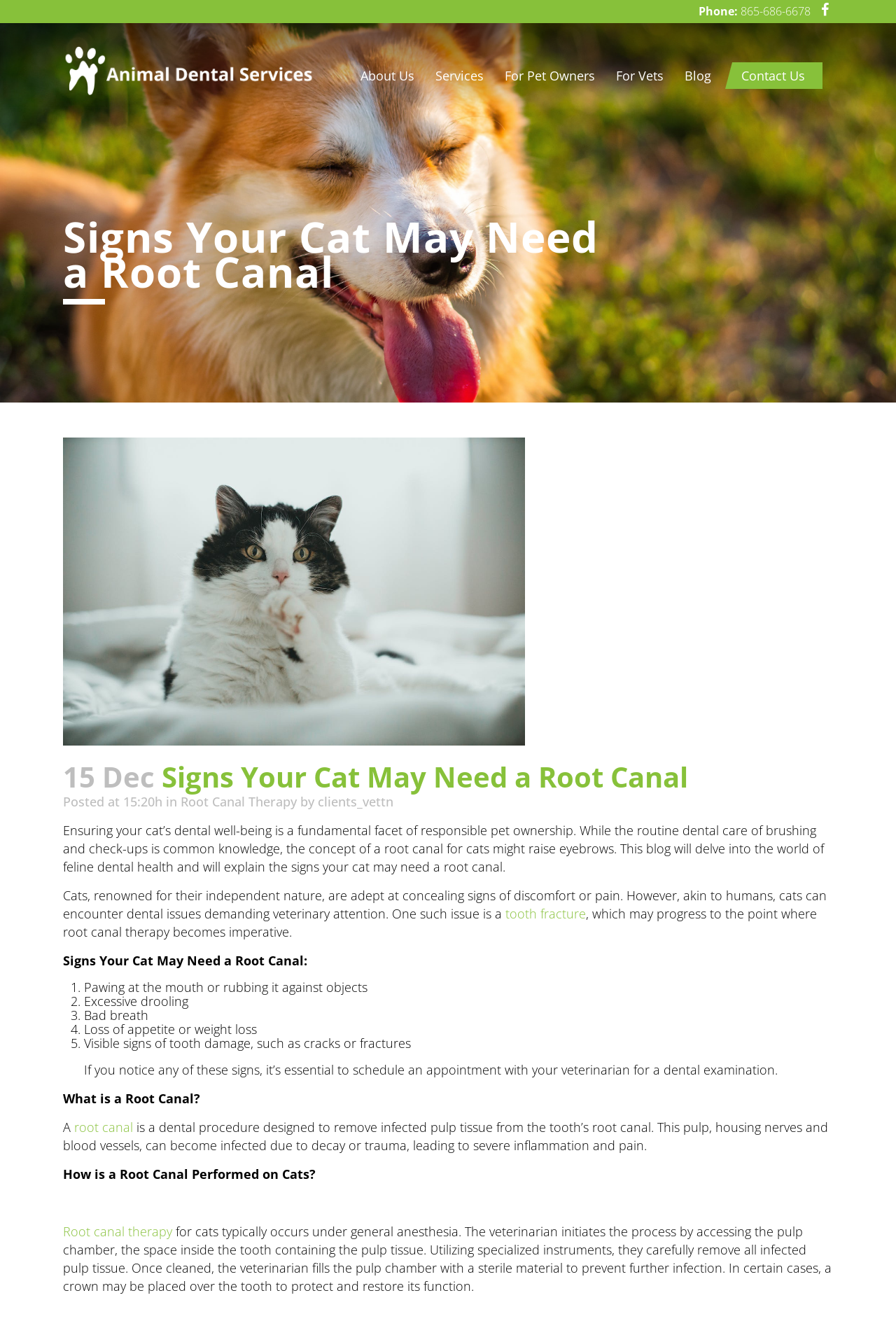What is the phone number of Animal Dental Services Knoxville?
Please use the visual content to give a single word or phrase answer.

865-686-6678